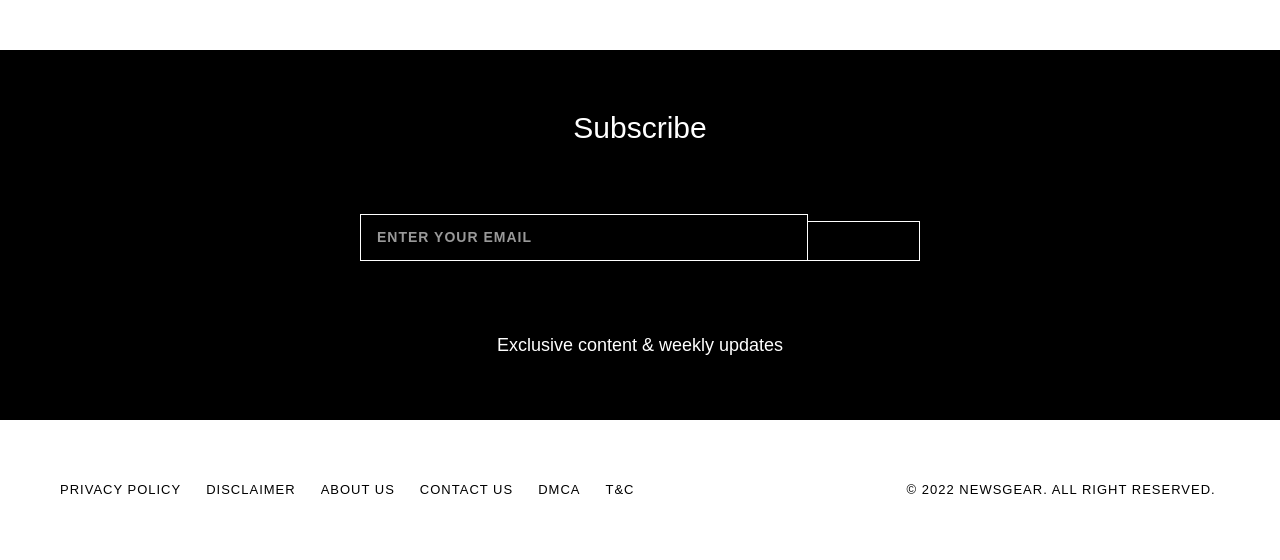Please identify the bounding box coordinates of the element that needs to be clicked to execute the following command: "Read privacy policy". Provide the bounding box using four float numbers between 0 and 1, formatted as [left, top, right, bottom].

[0.047, 0.861, 0.142, 0.889]